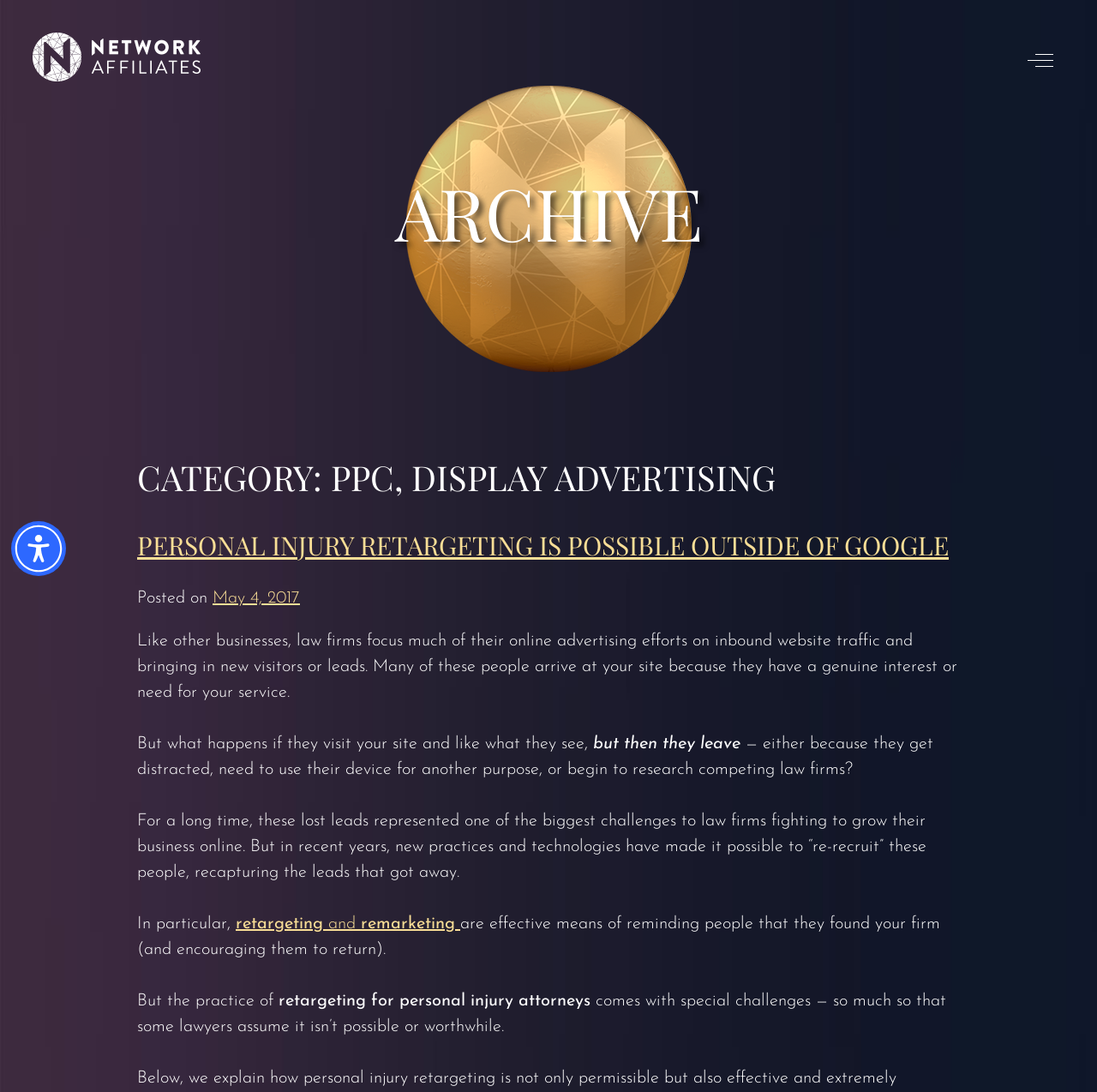Provide a one-word or short-phrase response to the question:
What is the title of the first article on this webpage?

PERSONAL INJURY RETARGETING IS POSSIBLE OUTSIDE OF GOOGLE